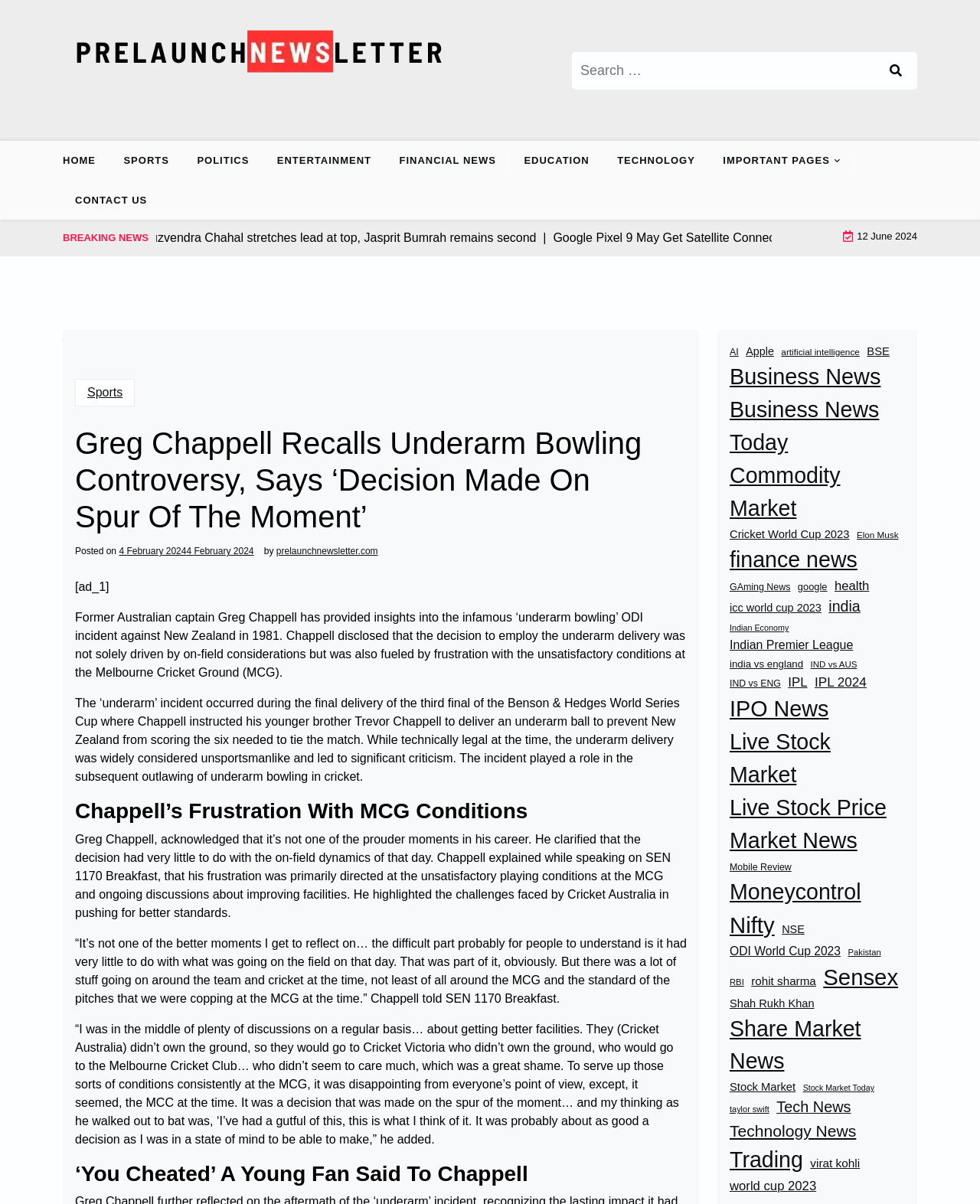What was the reason for Greg Chappell's frustration? Please answer the question using a single word or phrase based on the image.

Unsatisfactory playing conditions at MCG